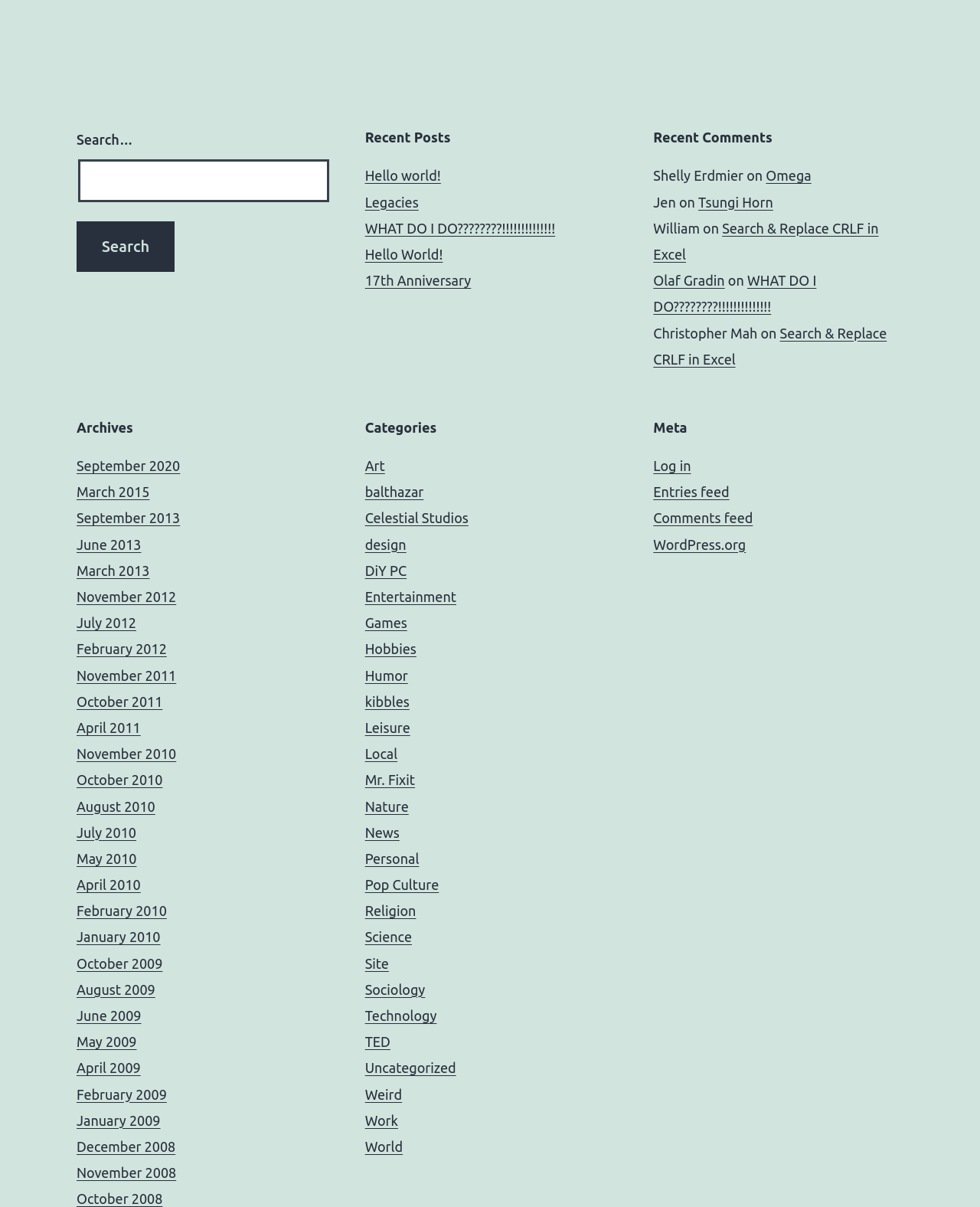Using the image as a reference, answer the following question in as much detail as possible:
What type of content is listed under 'Recent Posts'?

The 'Recent Posts' section is located below the search box and lists several links to blog posts, including 'Hello world!', 'Legacies', and 'WHAT DO I DO????????!!!!!!!!!!!!!!'. The links are likely to be titles of blog posts, indicating that this section is used to display recent blog posts.